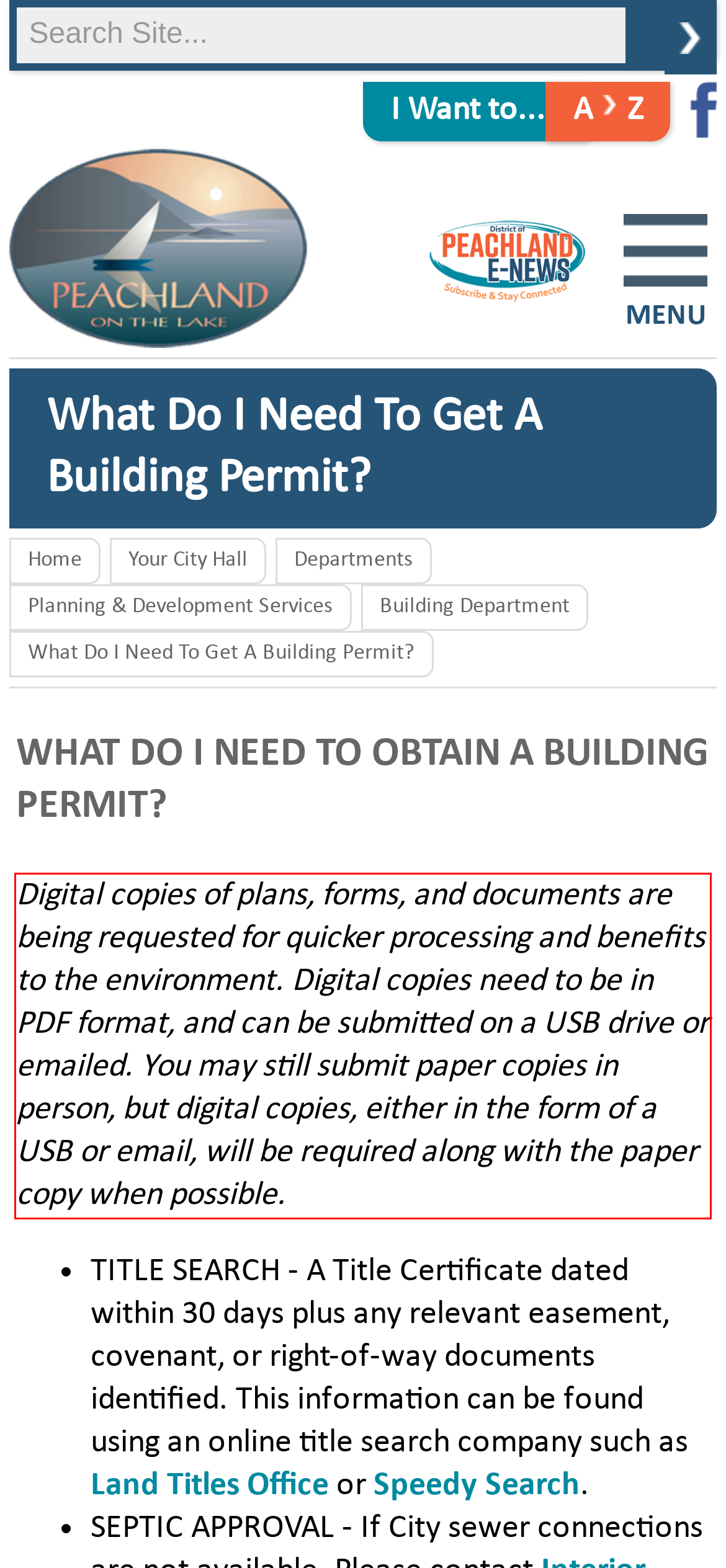Examine the webpage screenshot and use OCR to obtain the text inside the red bounding box.

Digital copies of plans, forms, and documents are being requested for quicker processing and benefits to the environment. Digital copies need to be in PDF format, and can be submitted on a USB drive or emailed. You may still submit paper copies in person, but digital copies, either in the form of a USB or email, will be required along with the paper copy when possible.